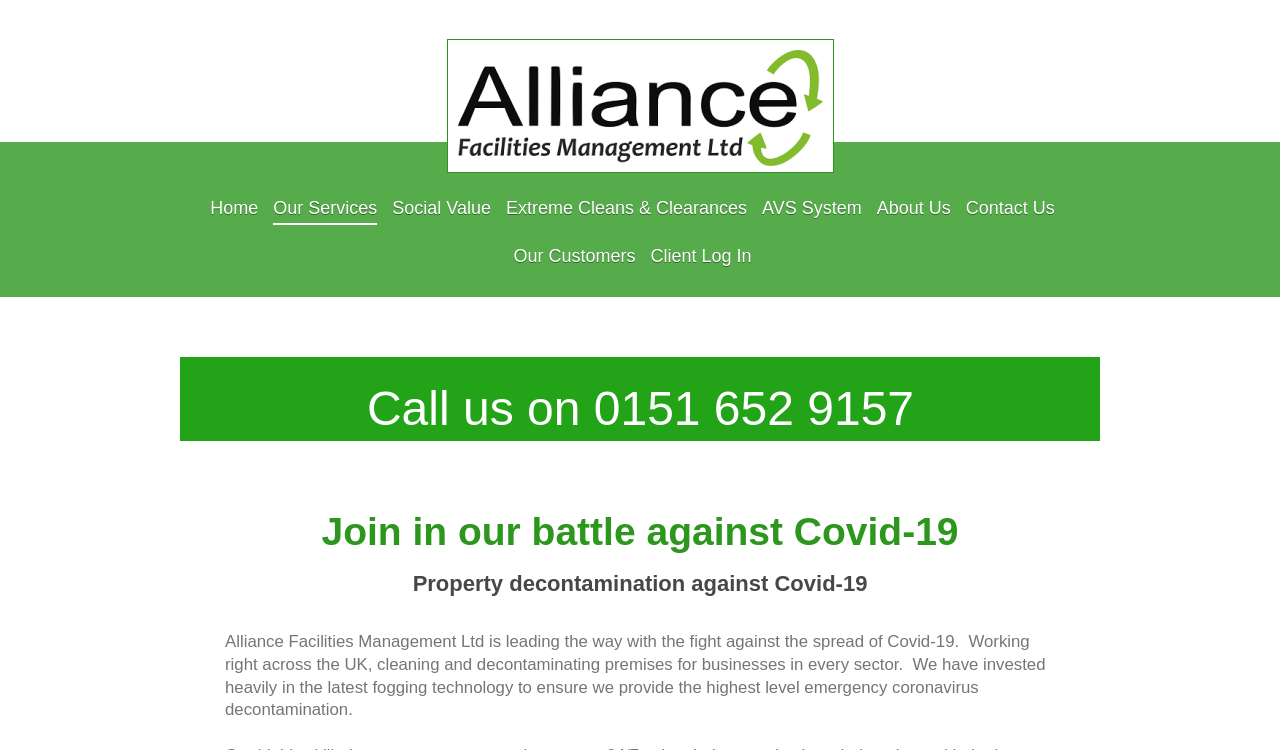Explain in detail what is displayed on the webpage.

The webpage is about Alliance Facilities Management Limited, a company providing emergency Covid-19 cleaning services across the UK. At the top left, there is a link to the company's homepage, "Alliance Facilities Management Ltd", accompanied by an image with the same name. 

Below the company's logo, there is a navigation menu with seven links: "Home", "Our Services", "Social Value", "Extreme Cleans & Clearances", "AVS System", "About Us", and "Contact Us", arranged horizontally from left to right. 

Further down, there are two more links, "Our Customers" and "Client Log In", positioned side by side. 

On the right side of the page, there is a call-to-action section with a phone number, "Call us on 0151 652 09157". 

The main content of the page is divided into three sections. The first section has a heading "Join in our battle against Covid-19". The second section has a heading "Property decontamination against Covid-19". The third section is a paragraph of text describing the company's efforts in fighting against the spread of Covid-19, including their investment in the latest fogging technology for emergency coronavirus decontamination.